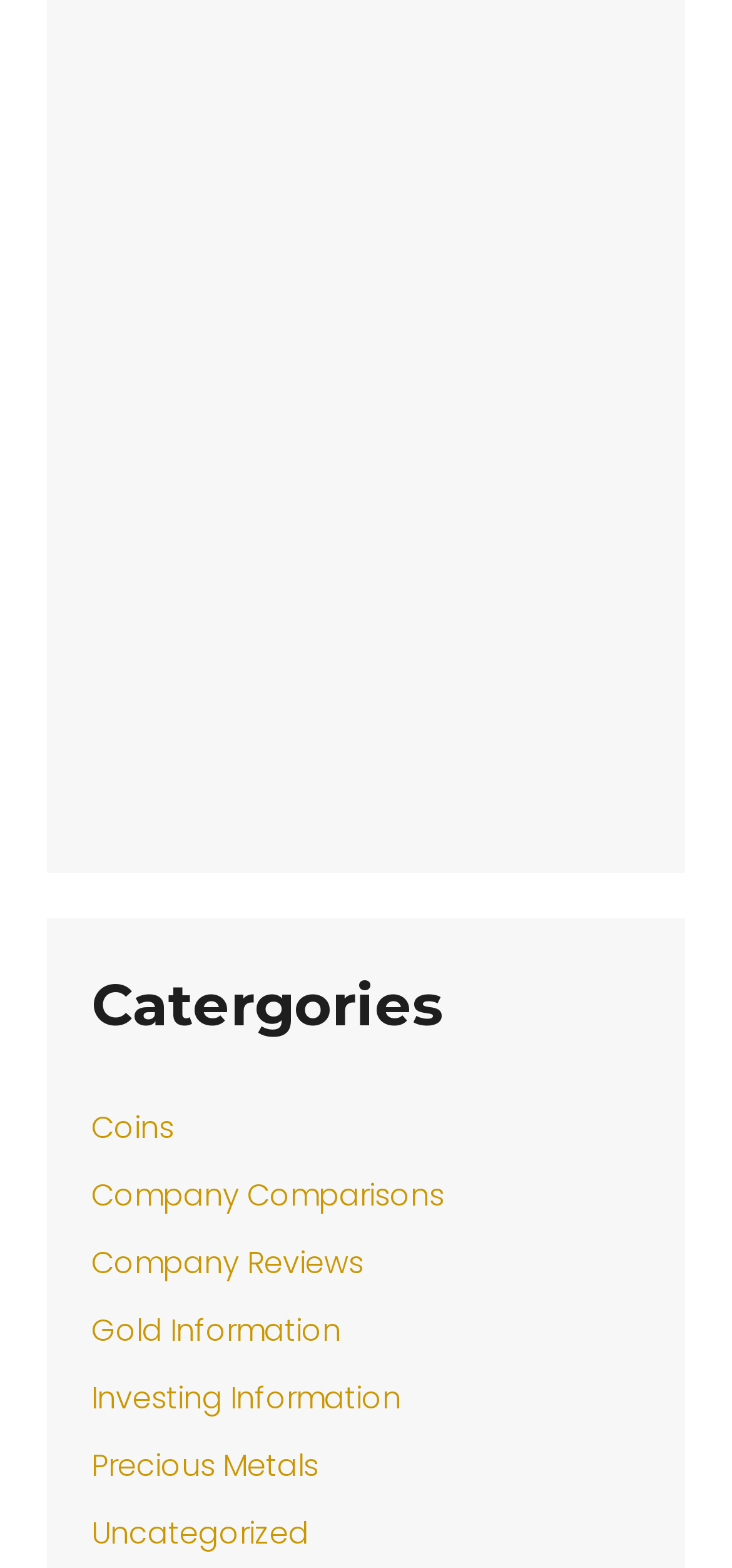Pinpoint the bounding box coordinates of the element to be clicked to execute the instruction: "view report on ira and 401k crisis".

[0.125, 0.162, 0.875, 0.189]